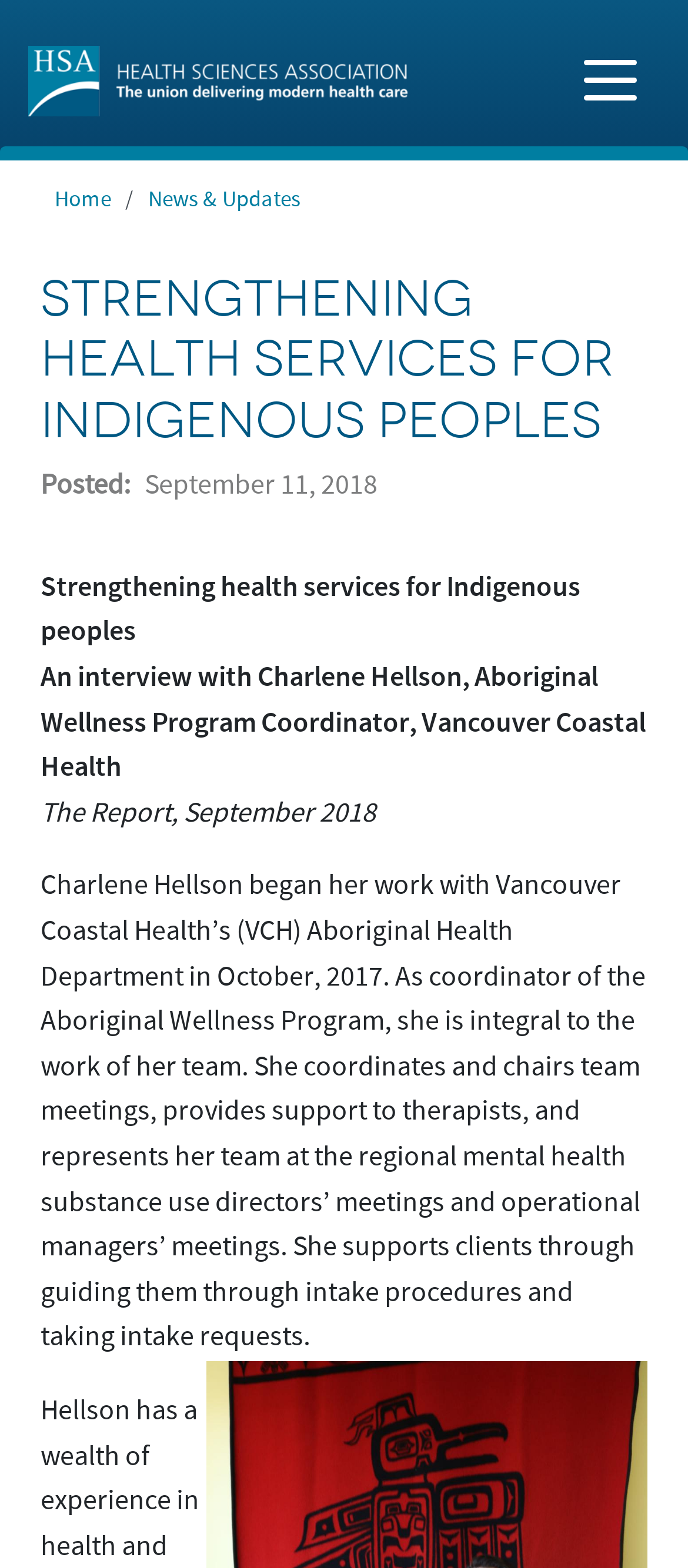Identify the bounding box of the UI element that matches this description: "aria-label="Toggle navigation"".

[0.815, 0.032, 0.959, 0.066]